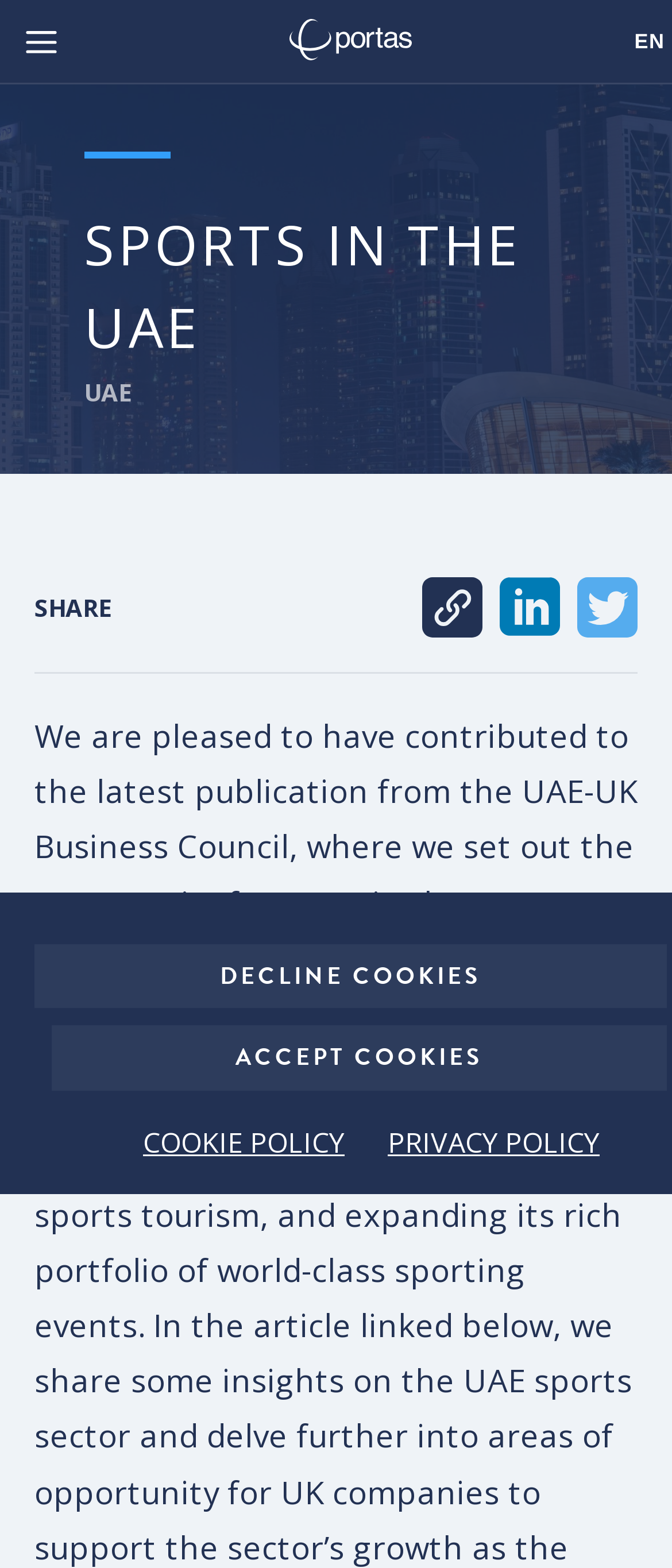Kindly respond to the following question with a single word or a brief phrase: 
What is the name of the consulting firm?

Portas Consulting